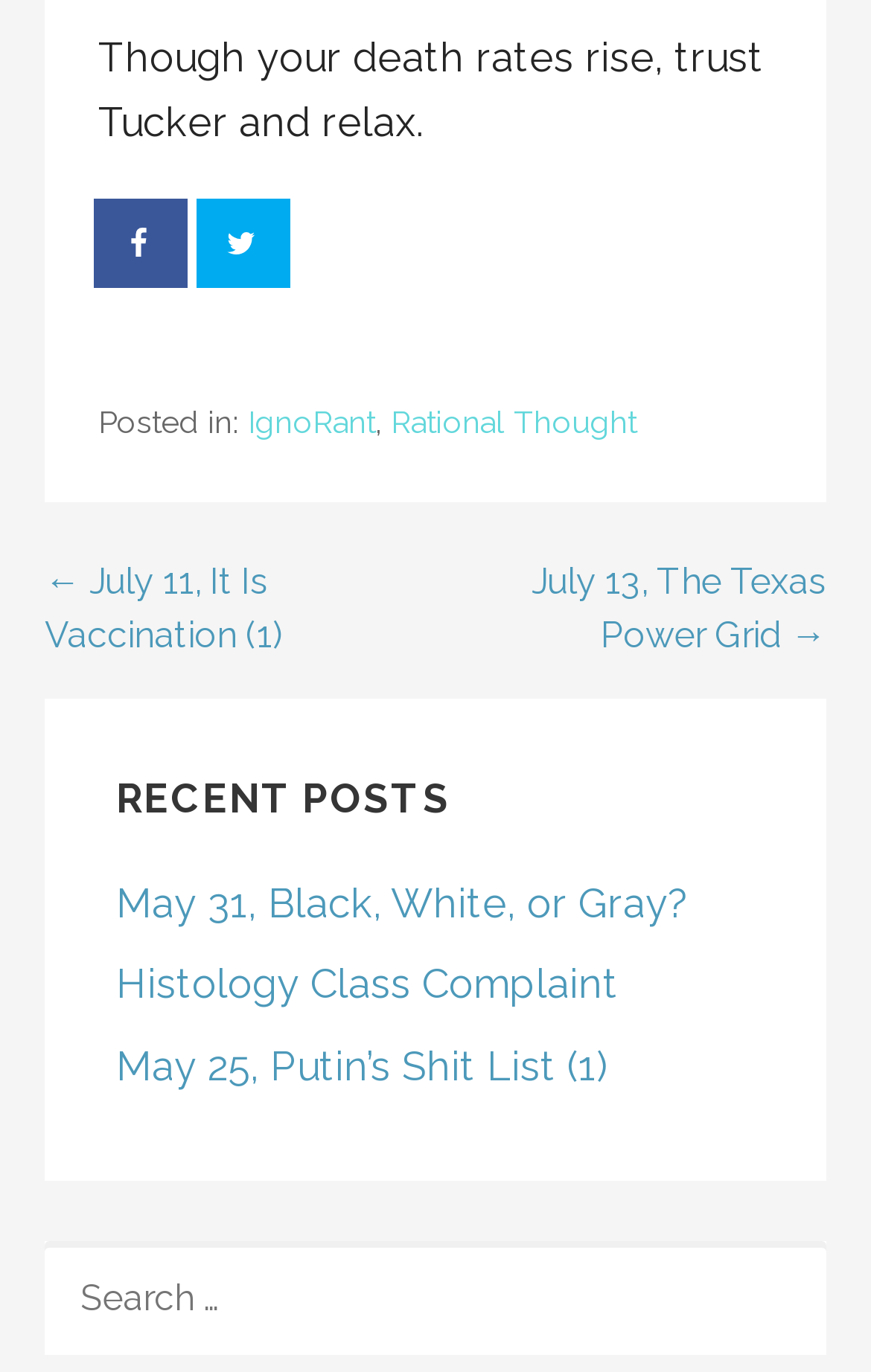Can you pinpoint the bounding box coordinates for the clickable element required for this instruction: "Go to next page"? The coordinates should be four float numbers between 0 and 1, i.e., [left, top, right, bottom].

[0.61, 0.409, 0.949, 0.479]